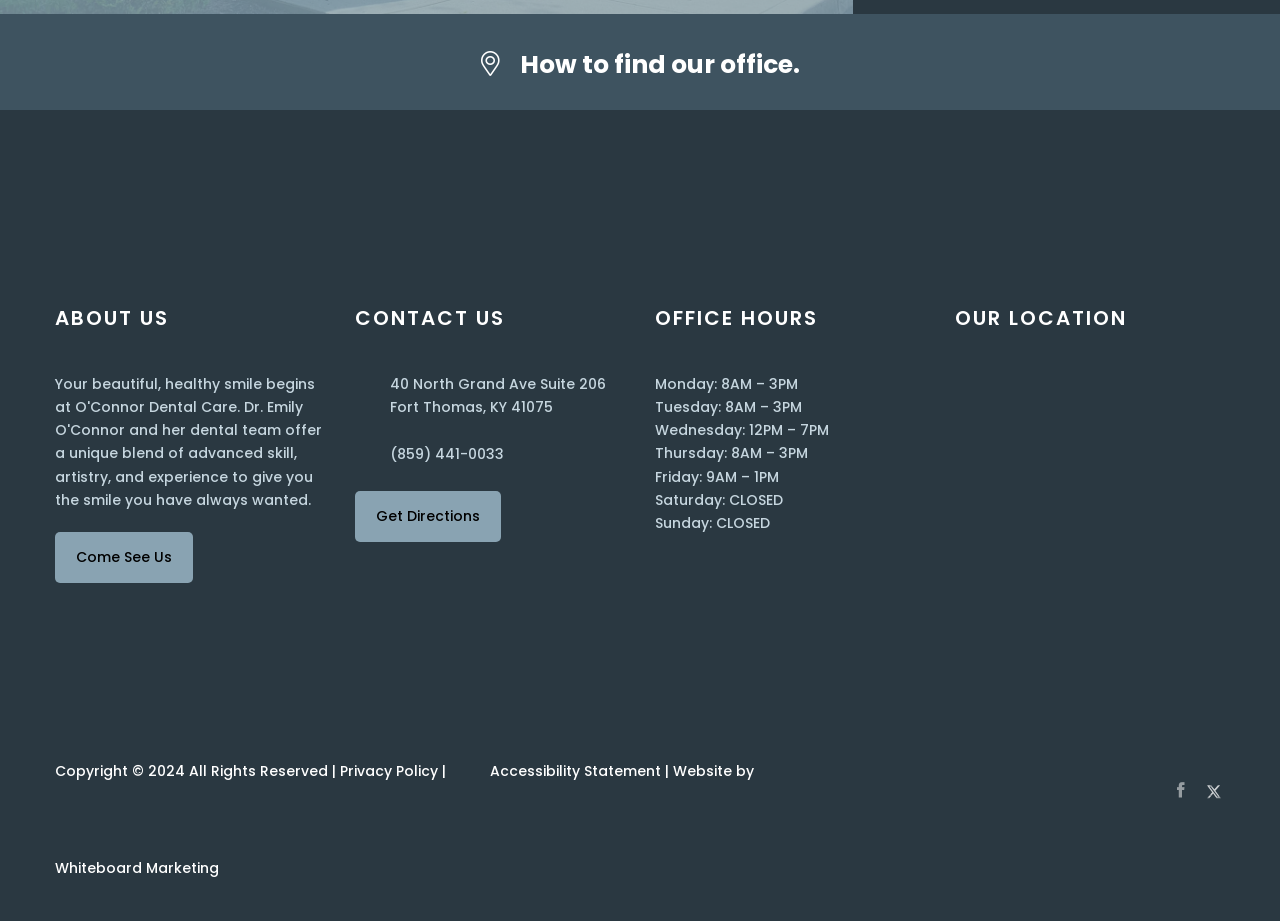Provide the bounding box coordinates of the HTML element this sentence describes: "Come See Us". The bounding box coordinates consist of four float numbers between 0 and 1, i.e., [left, top, right, bottom].

[0.043, 0.577, 0.151, 0.632]